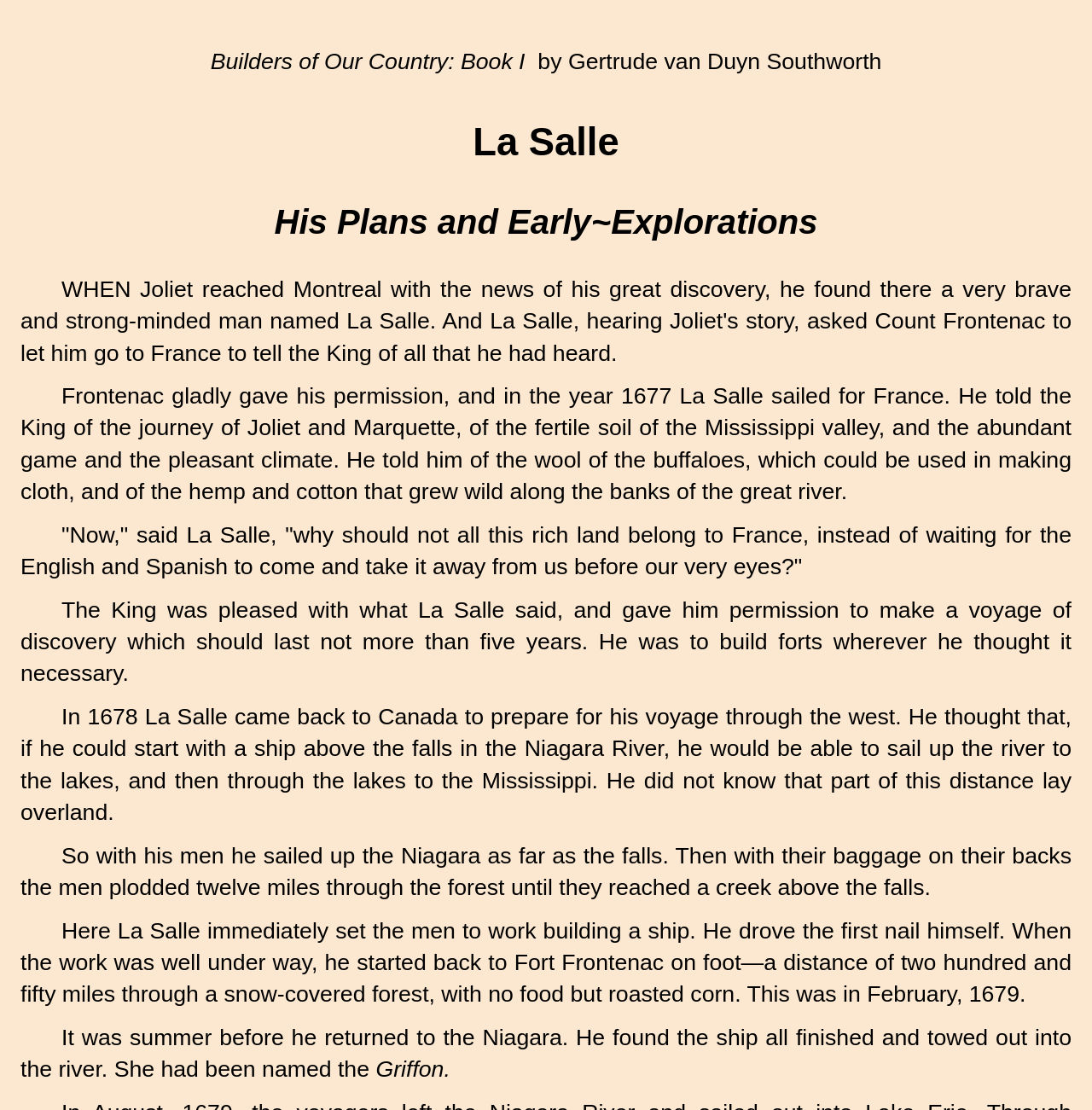Summarize the contents and layout of the webpage in detail.

The webpage is about the biography of La Salle, a French explorer. At the top, there is a table with two small images on the left side, and a title "Builders of Our Country: Book I by Gertrude van Duyn Southworth" on the right side. Below the table, there are two headings, "La Salle" and "His Plans and Early Explorations", which indicate the main topic of the page.

The main content of the page is a series of paragraphs that describe La Salle's life and explorations. The text starts with La Salle's meeting with Frontenac and his plan to explore the Mississippi valley. It then describes La Salle's journey to France, where he convinced the King to grant him permission to make a voyage of discovery. The text continues to describe La Salle's preparations for his voyage, including building a ship above the falls in the Niagara River, and his journey through the forest to reach the creek where the ship was being built.

Throughout the page, the text is divided into paragraphs, with some sentences or phrases highlighted as separate elements. There are no images other than the two small ones at the top of the page. The overall structure of the page is simple, with a clear hierarchy of headings and paragraphs that guide the reader through the story of La Salle's life and explorations.